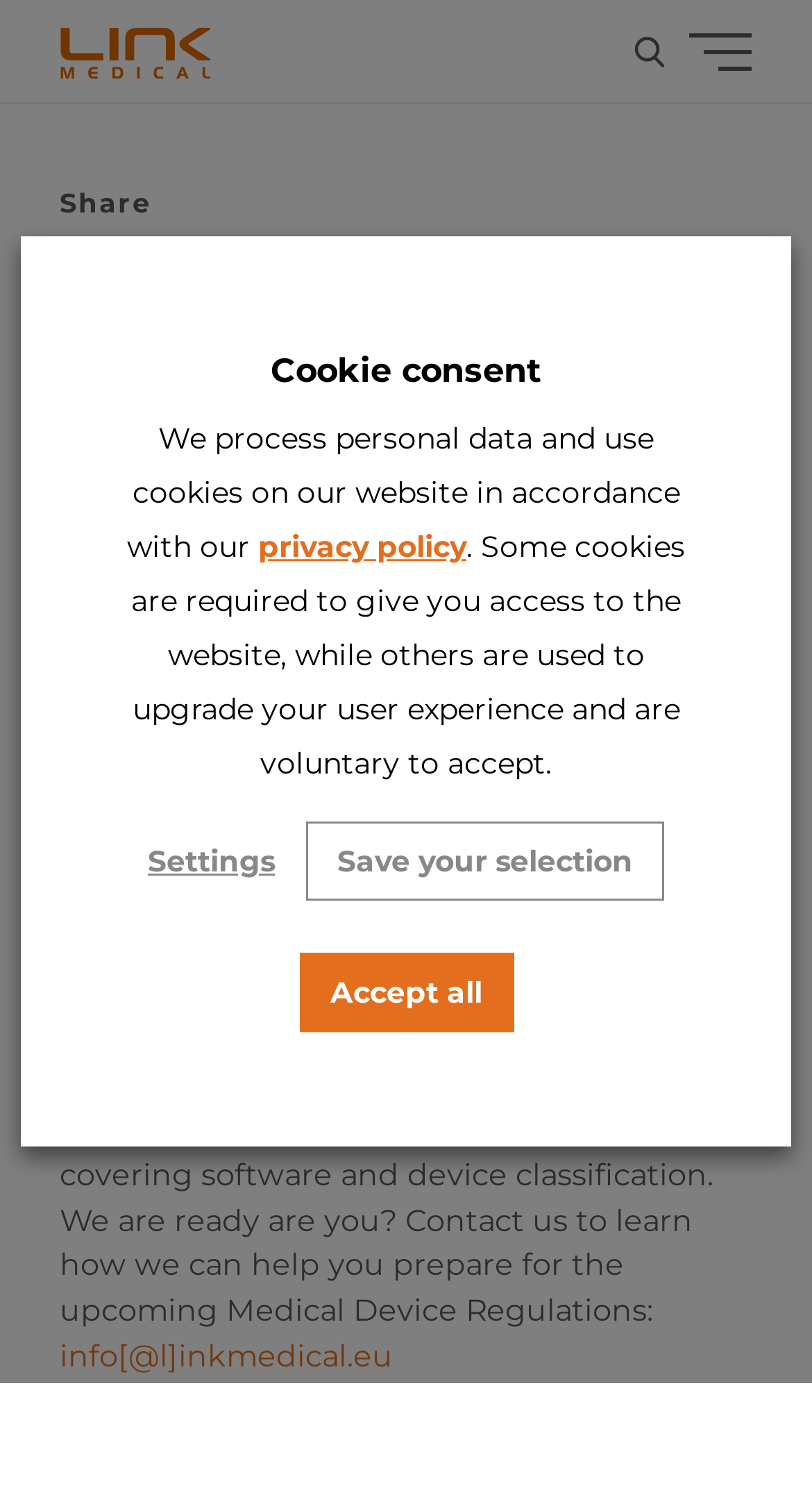How many social media links are available?
Refer to the image and respond with a one-word or short-phrase answer.

4